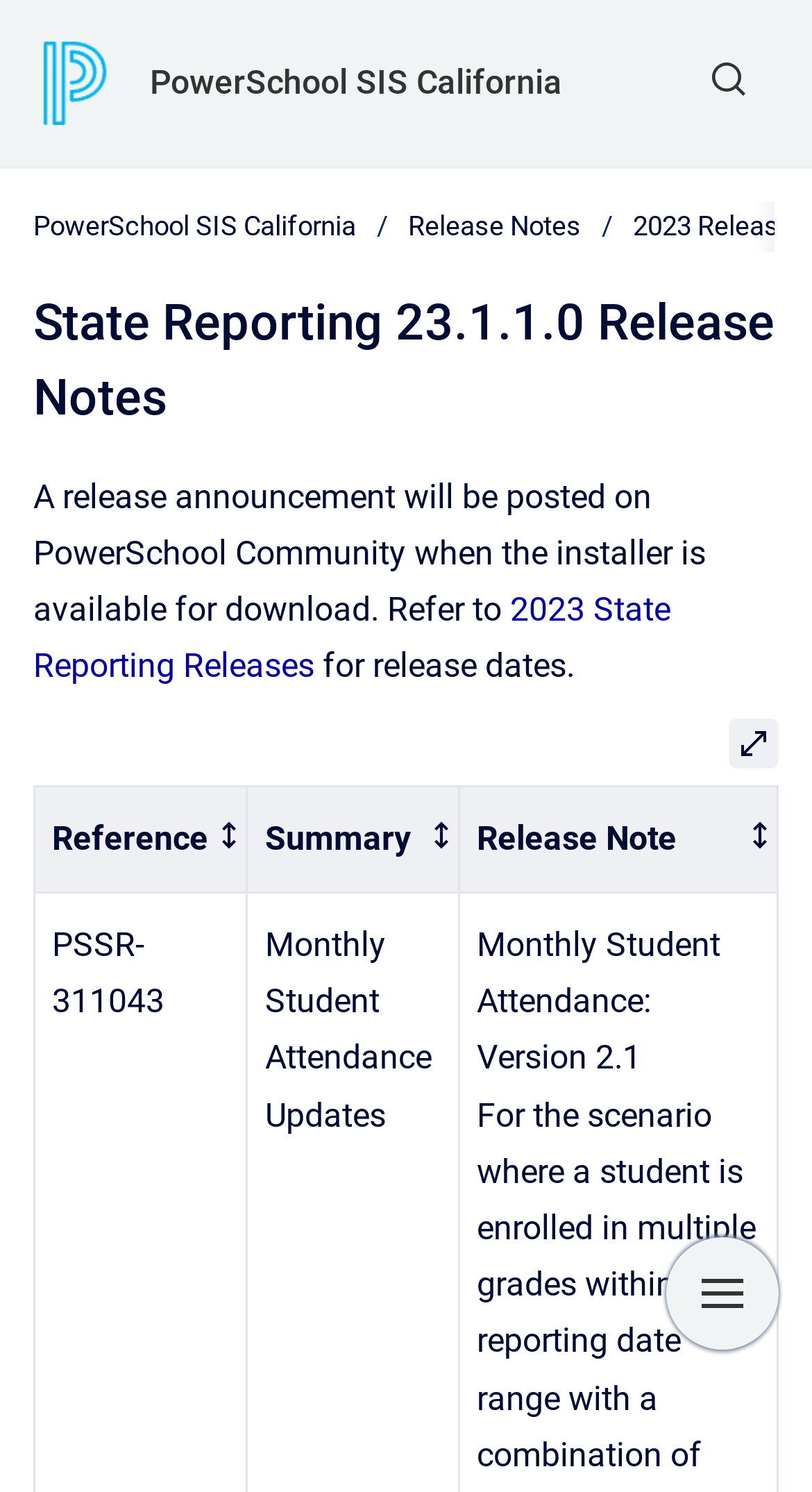Provide your answer in one word or a succinct phrase for the question: 
What is the purpose of the button at the top right corner?

Show search form